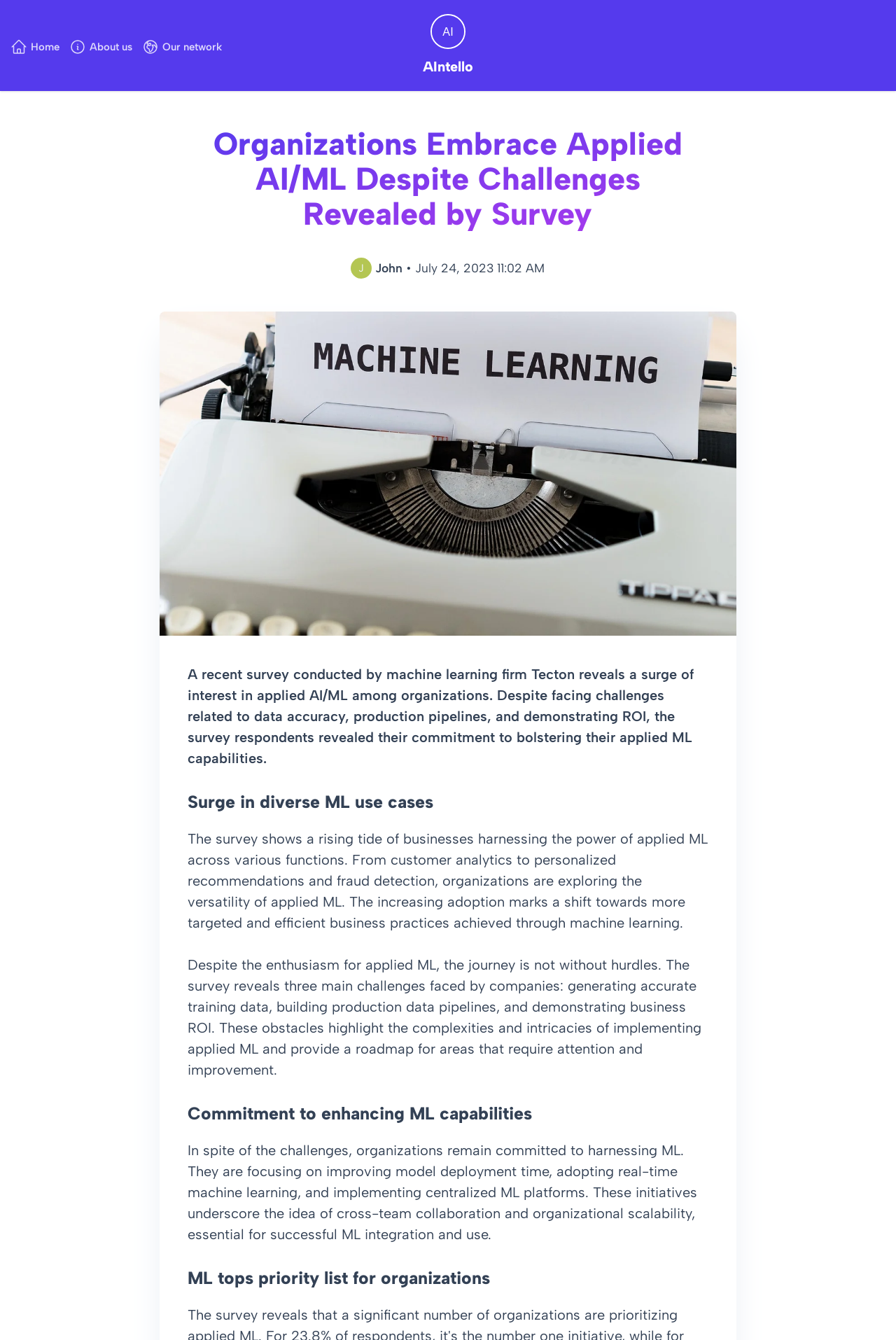Locate the bounding box of the UI element described in the following text: "AIntello".

[0.472, 0.01, 0.528, 0.057]